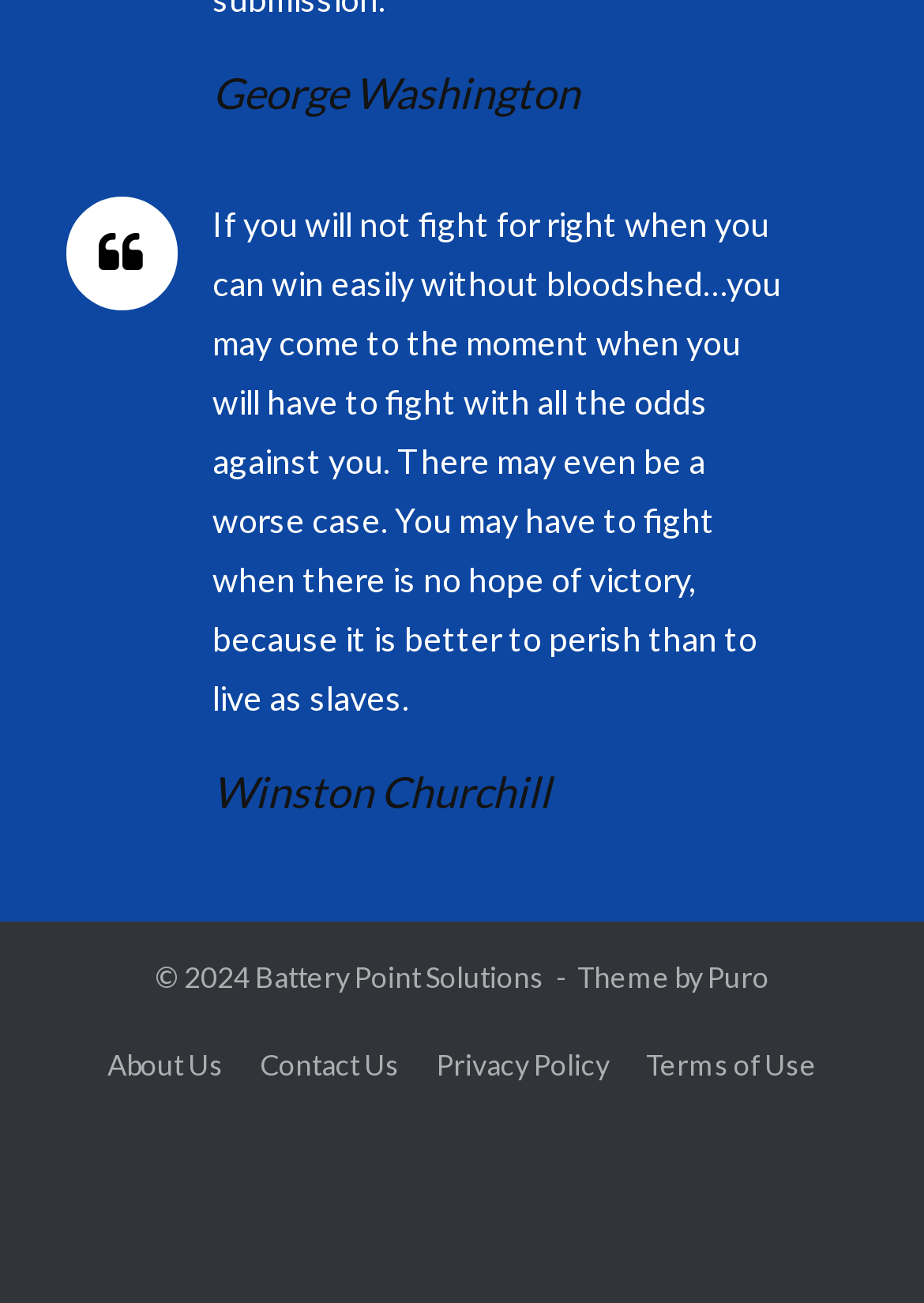How many links are there in the footer?
Carefully examine the image and provide a detailed answer to the question.

The footer section of the webpage contains links to 'Battery Point Solutions', 'Puro', 'About Us', 'Contact Us', 'Privacy Policy', and 'Terms of Use', which are a total of 6 links.